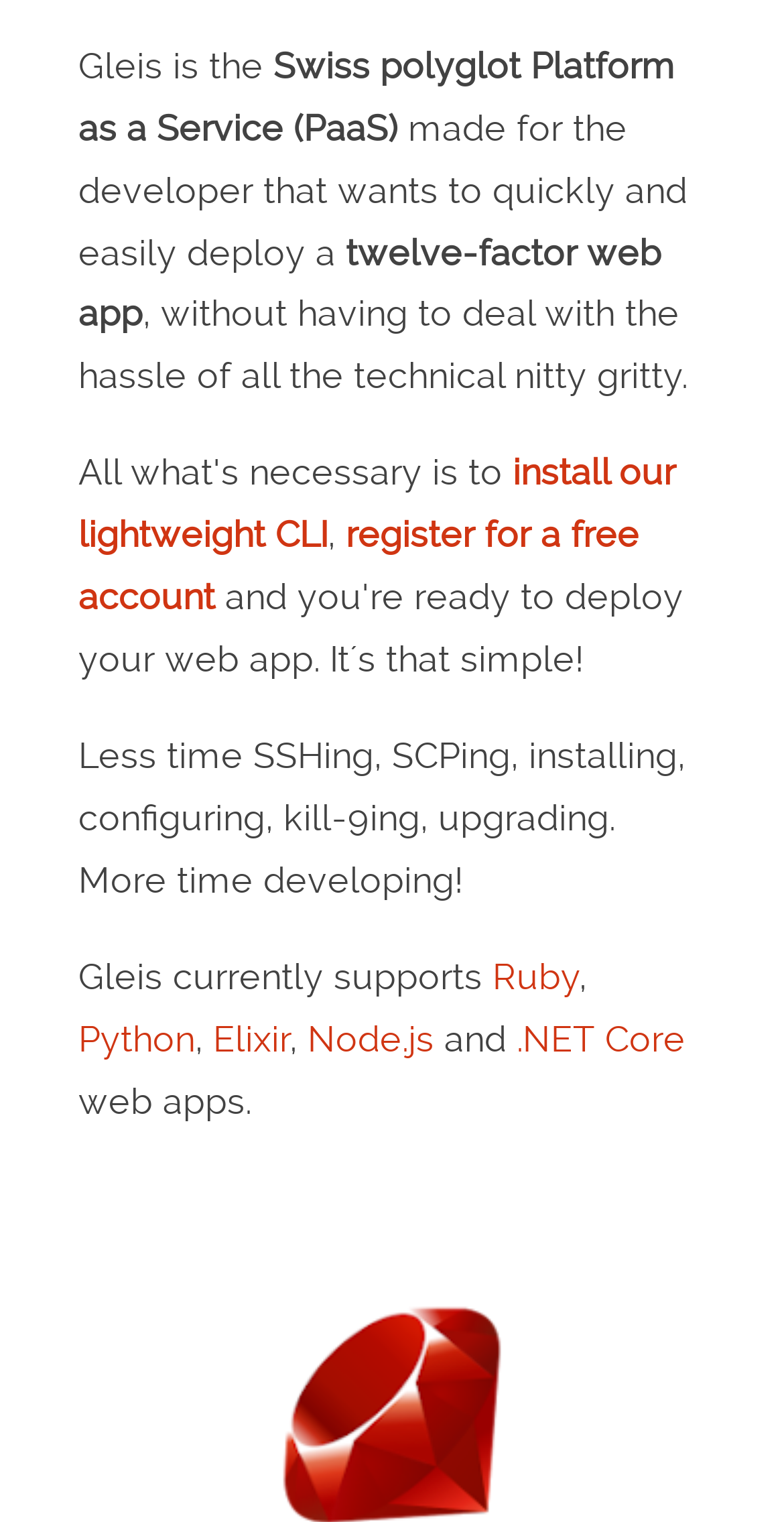Answer the question in a single word or phrase:
How can you get started with Gleis?

Install CLI or register for a free account